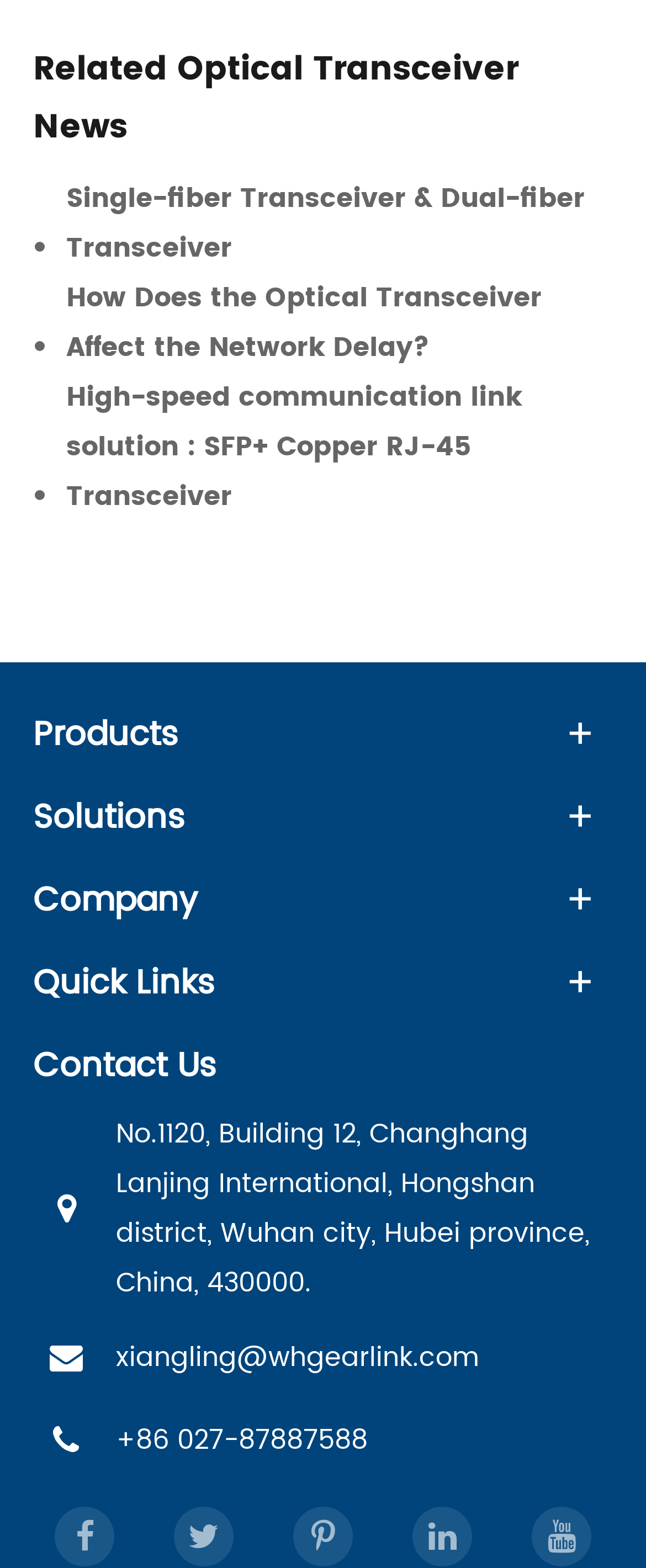What is the address of the company?
Using the visual information from the image, give a one-word or short-phrase answer.

No.1120, Building 12, Changhang Lanjing International, Hongshan district, Wuhan city, Hubei province, China, 430000.